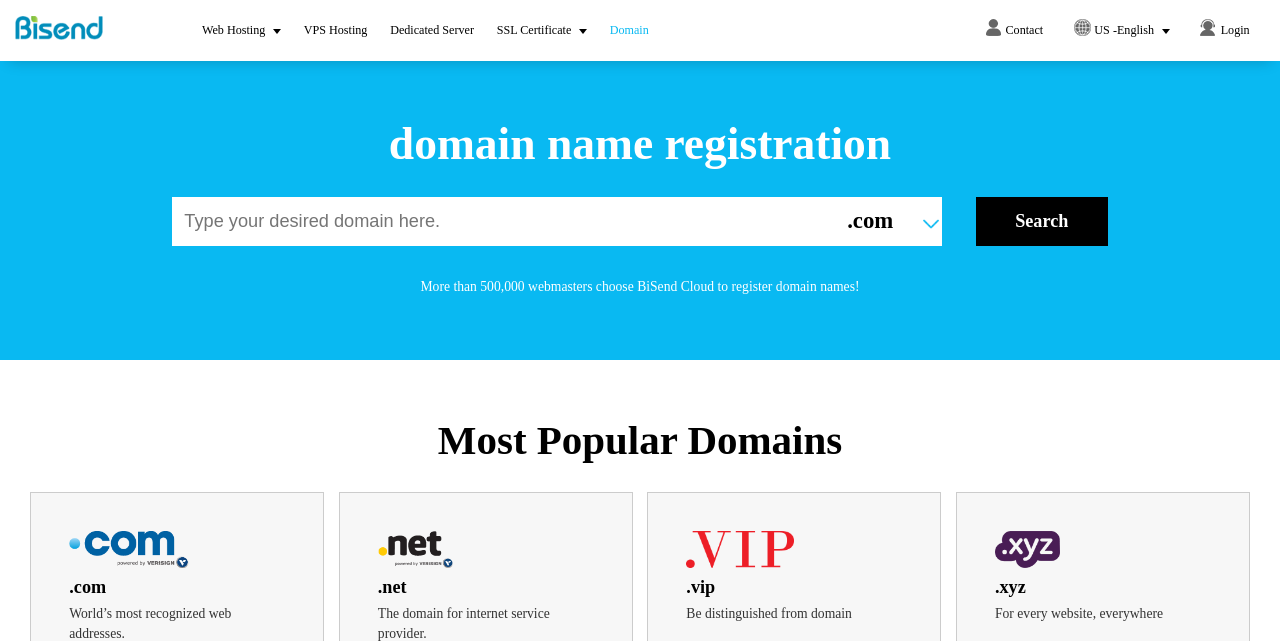Locate the bounding box coordinates of the element to click to perform the following action: 'Register a .com domain'. The coordinates should be given as four float values between 0 and 1, in the form of [left, top, right, bottom].

[0.054, 0.828, 0.148, 0.887]